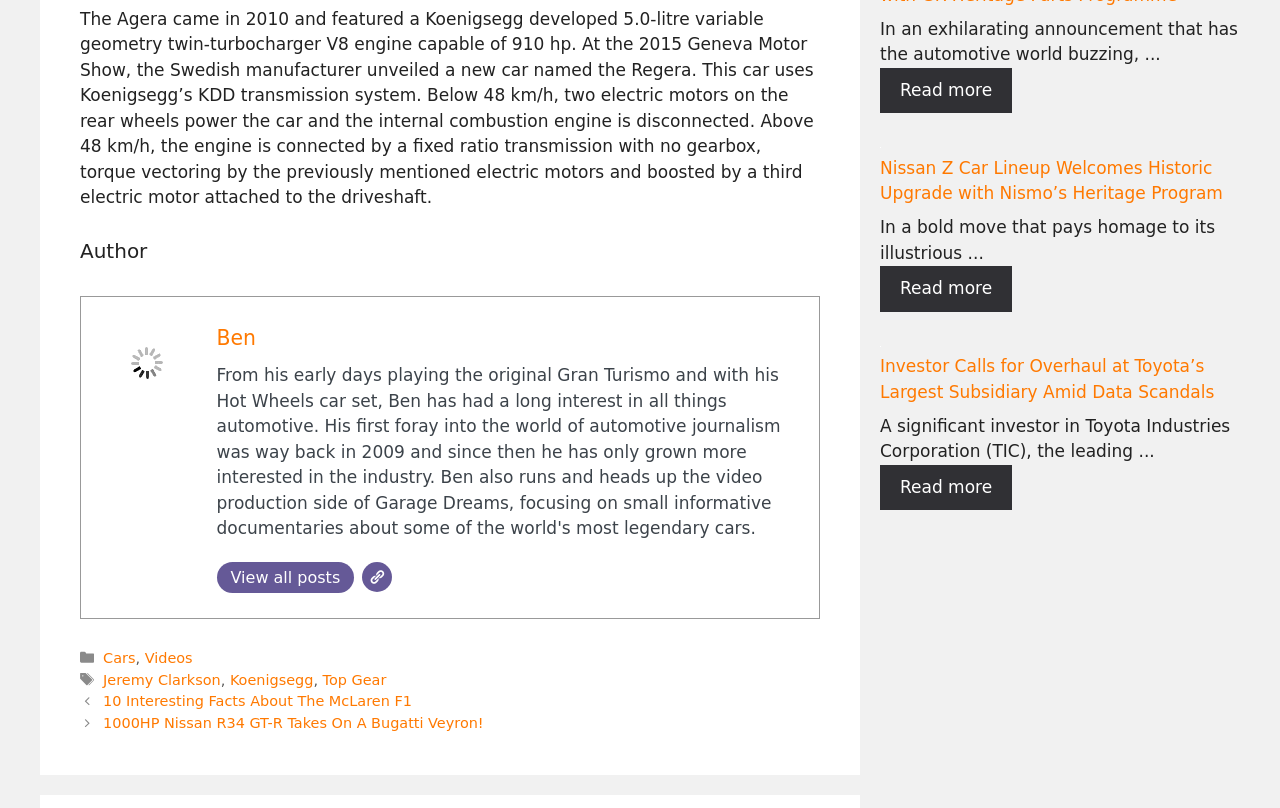What is the name of the program mentioned in the third paragraph?
Using the visual information, respond with a single word or phrase.

GR Heritage Parts Programme